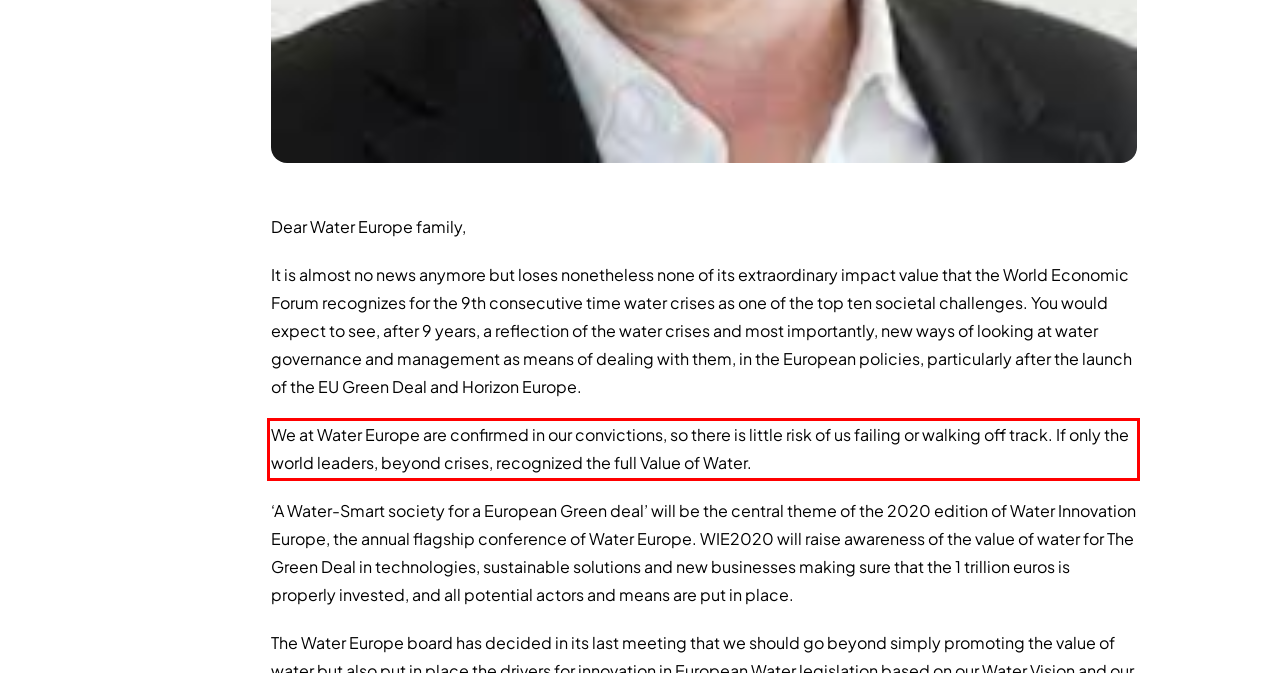You are provided with a screenshot of a webpage that includes a UI element enclosed in a red rectangle. Extract the text content inside this red rectangle.

We at Water Europe are confirmed in our convictions, so there is little risk of us failing or walking off track. If only the world leaders, beyond crises, recognized the full Value of Water.